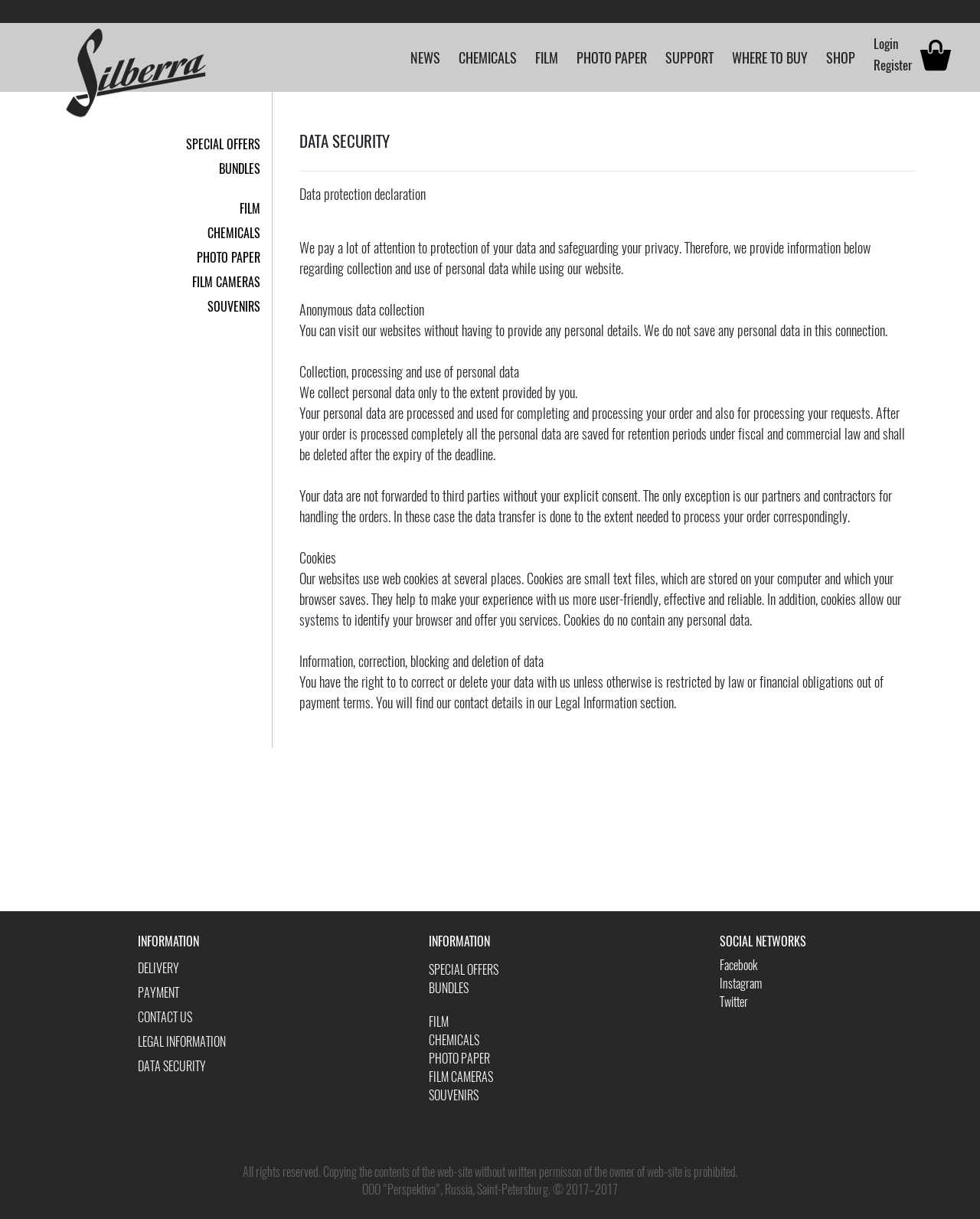Use one word or a short phrase to answer the question provided: 
What type of products are offered on the website?

Film and chemicals